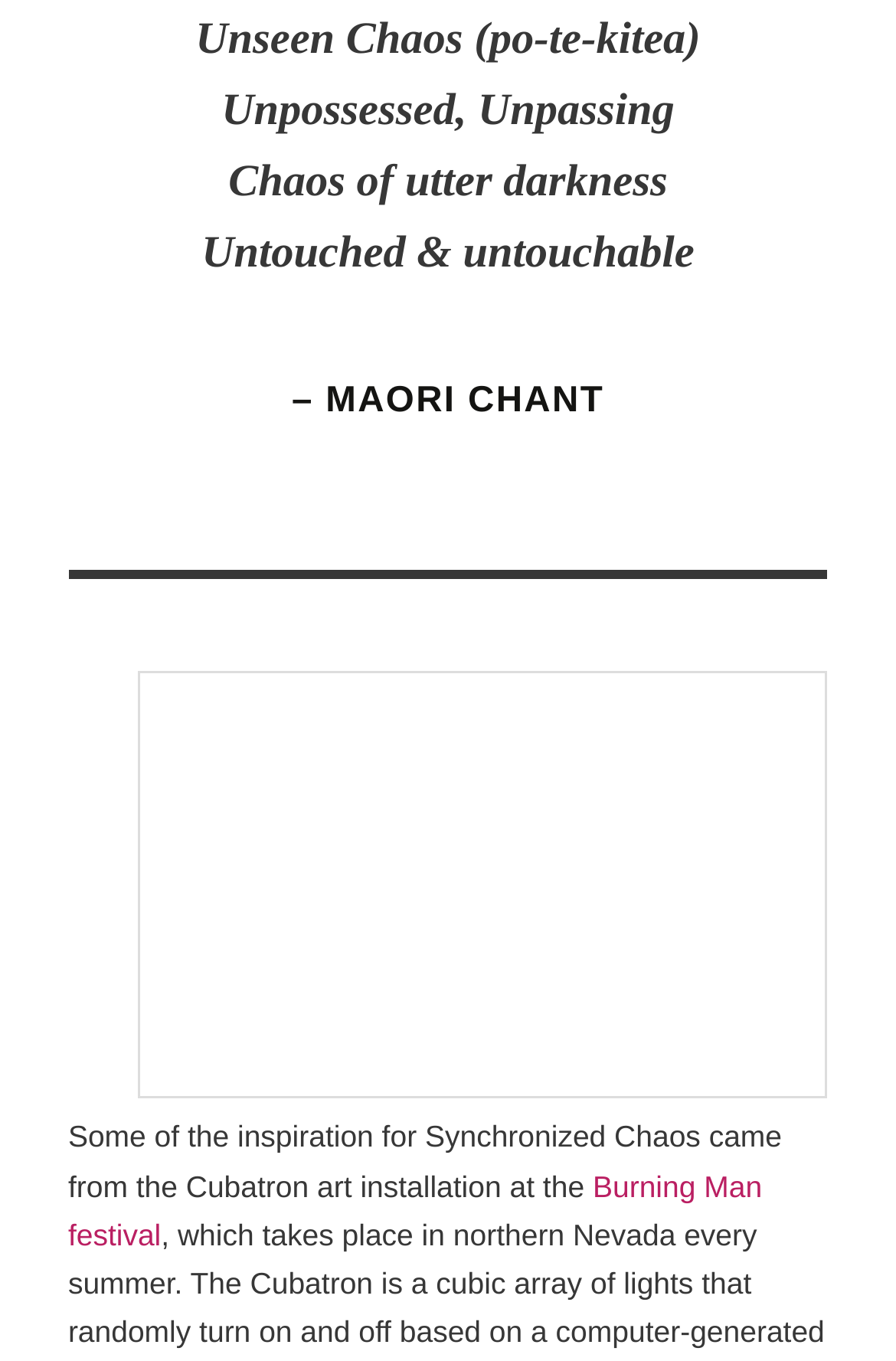Provide the bounding box coordinates of the HTML element described by the text: "Burning Man festival".

[0.076, 0.859, 0.851, 0.92]